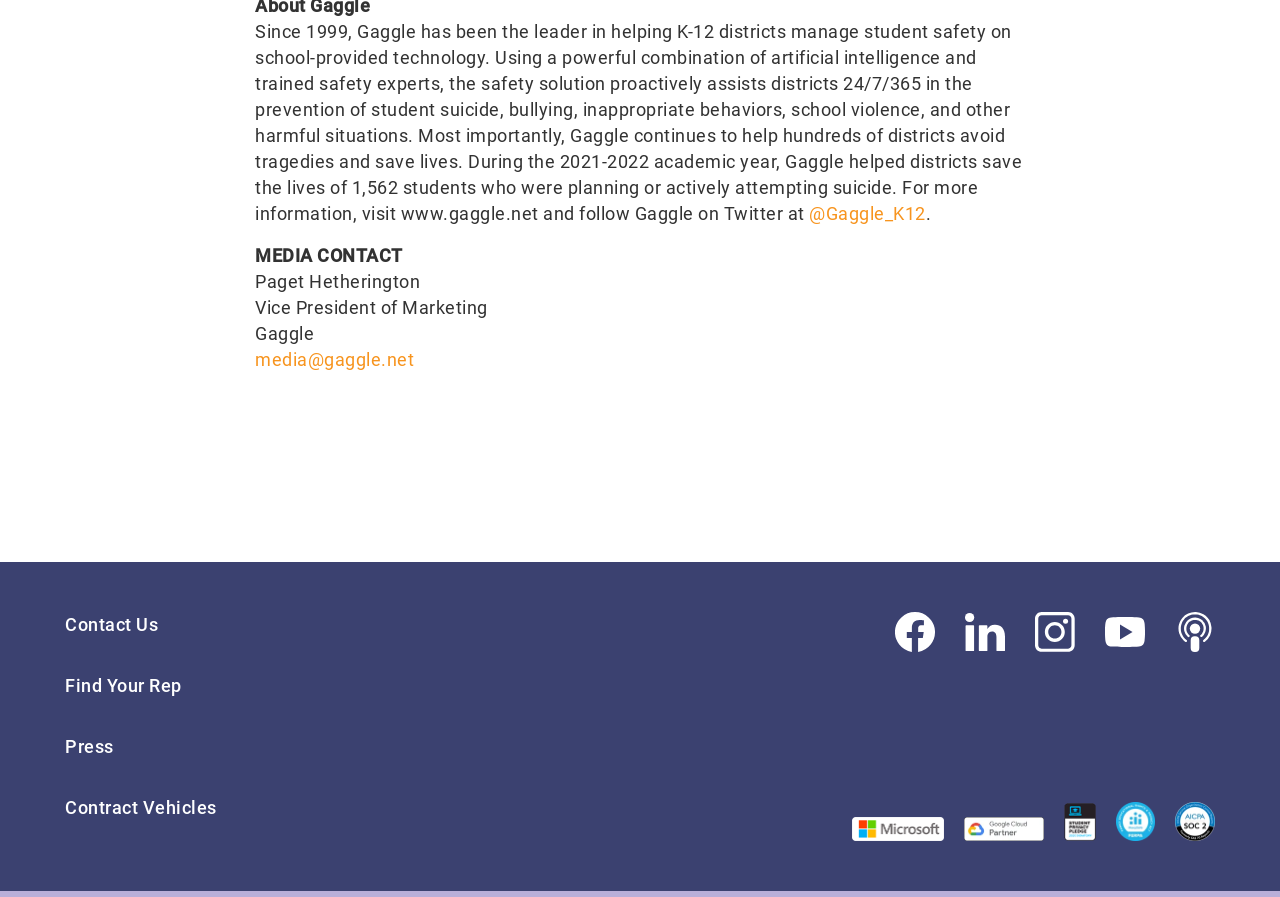Use a single word or phrase to answer the question: 
What does Gaggle help K-12 districts with?

Student safety